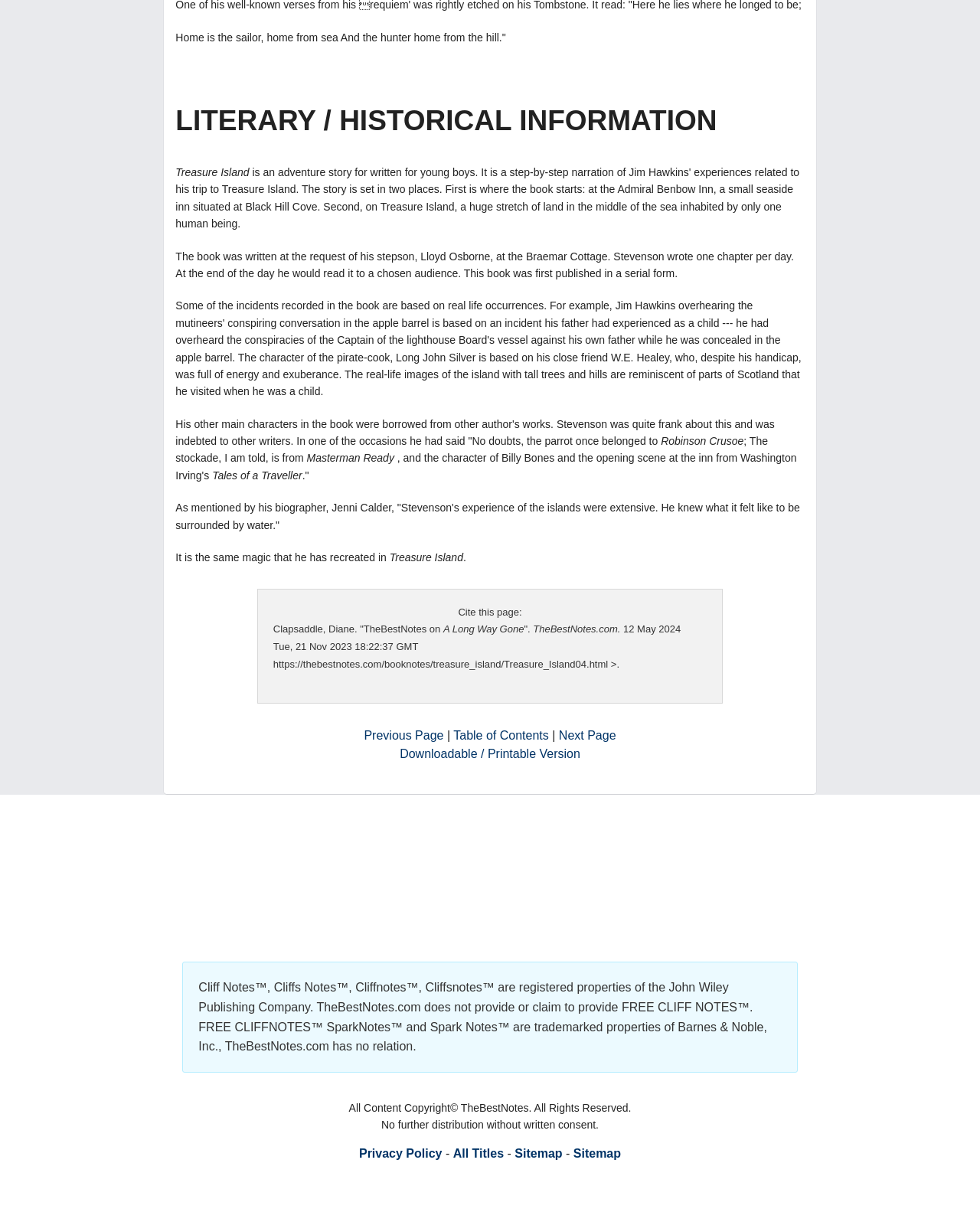Locate and provide the bounding box coordinates for the HTML element that matches this description: "Sitemap".

[0.585, 0.947, 0.634, 0.957]